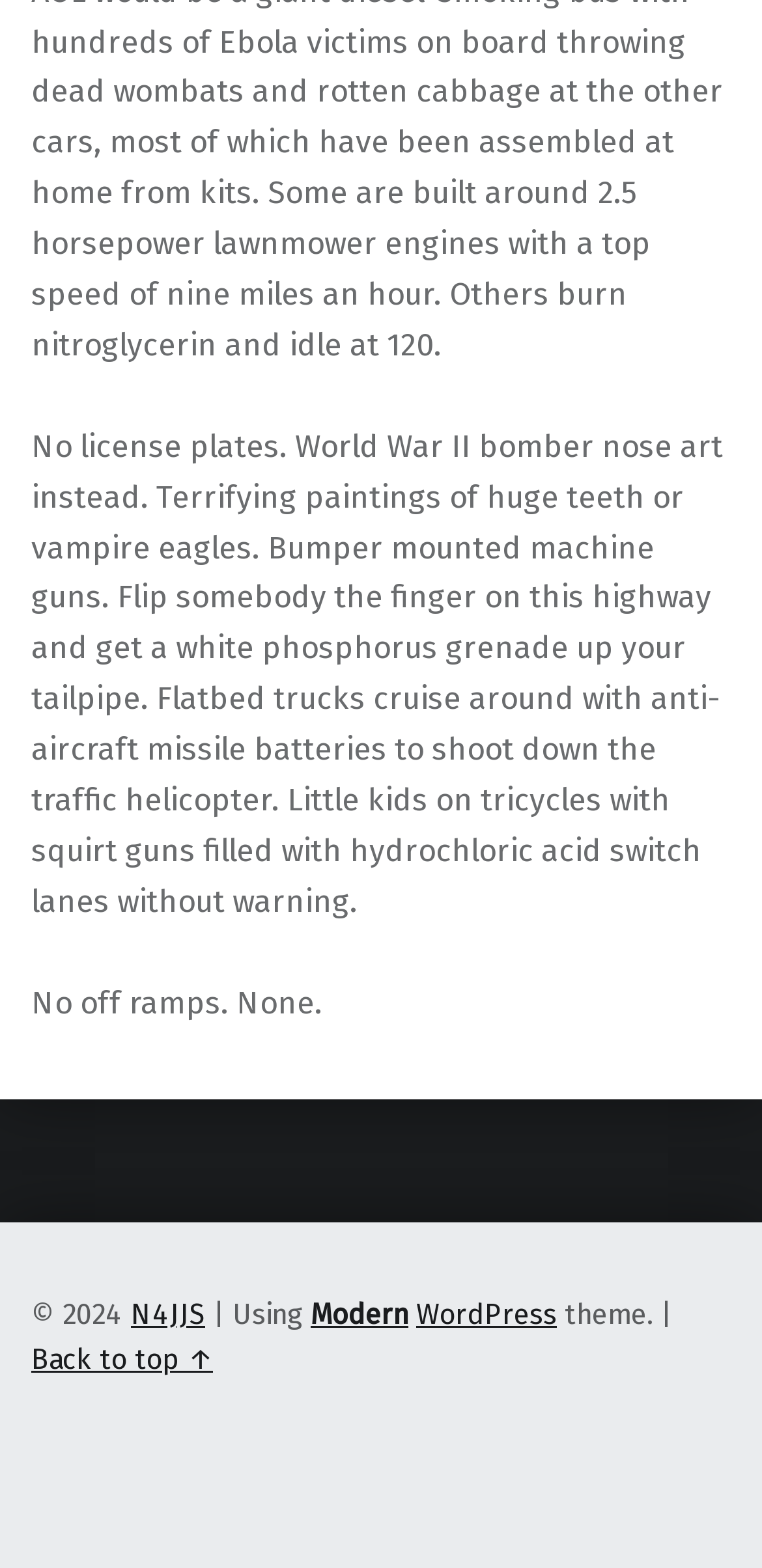Locate the bounding box of the UI element with the following description: "Modern".

[0.408, 0.827, 0.536, 0.849]